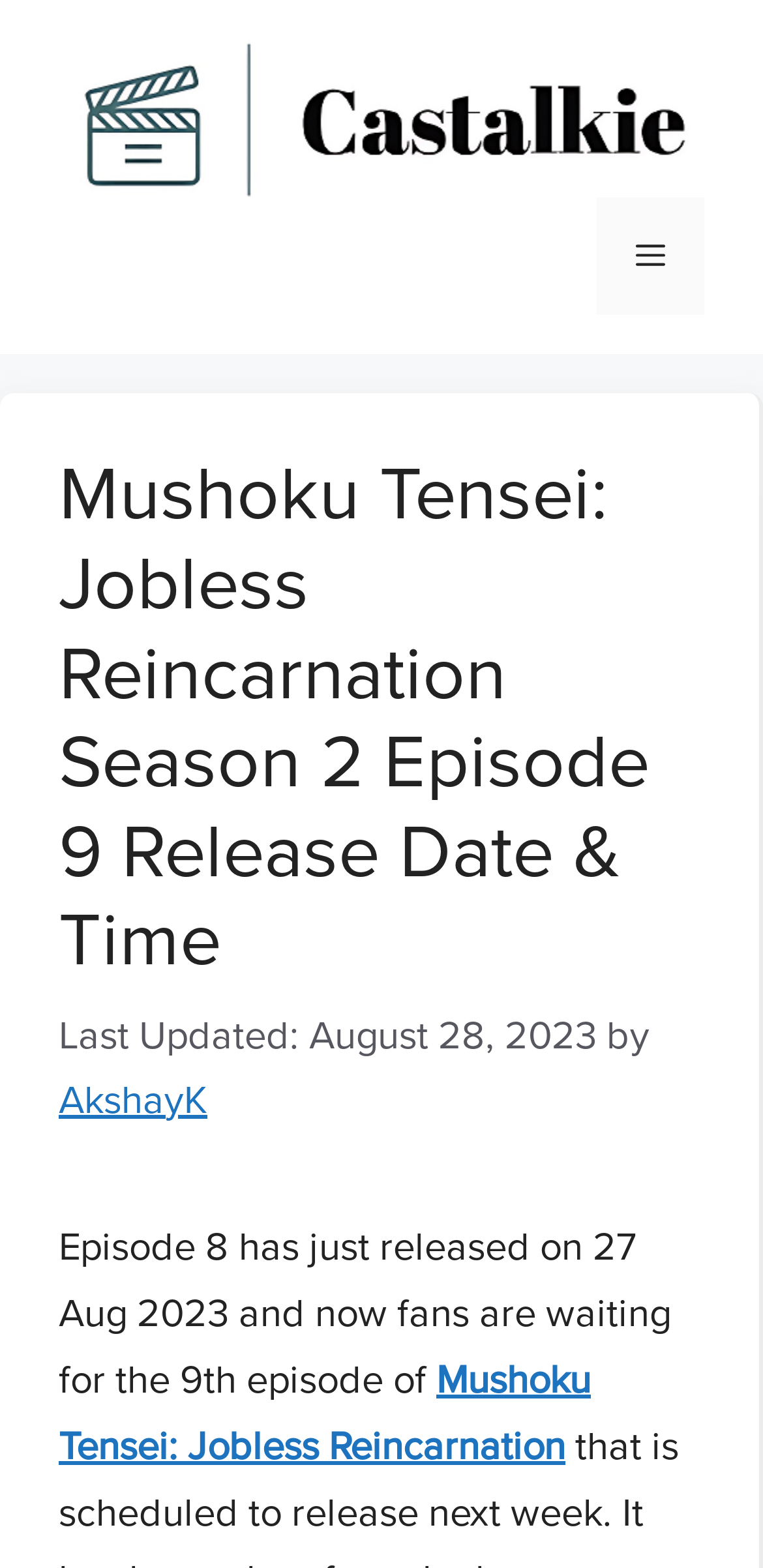What is the release date of episode 8?
Please use the image to provide an in-depth answer to the question.

I found the answer by looking at the static text 'Episode 8 has just released on 27 Aug 2023...' which indicates the release date of episode 8.